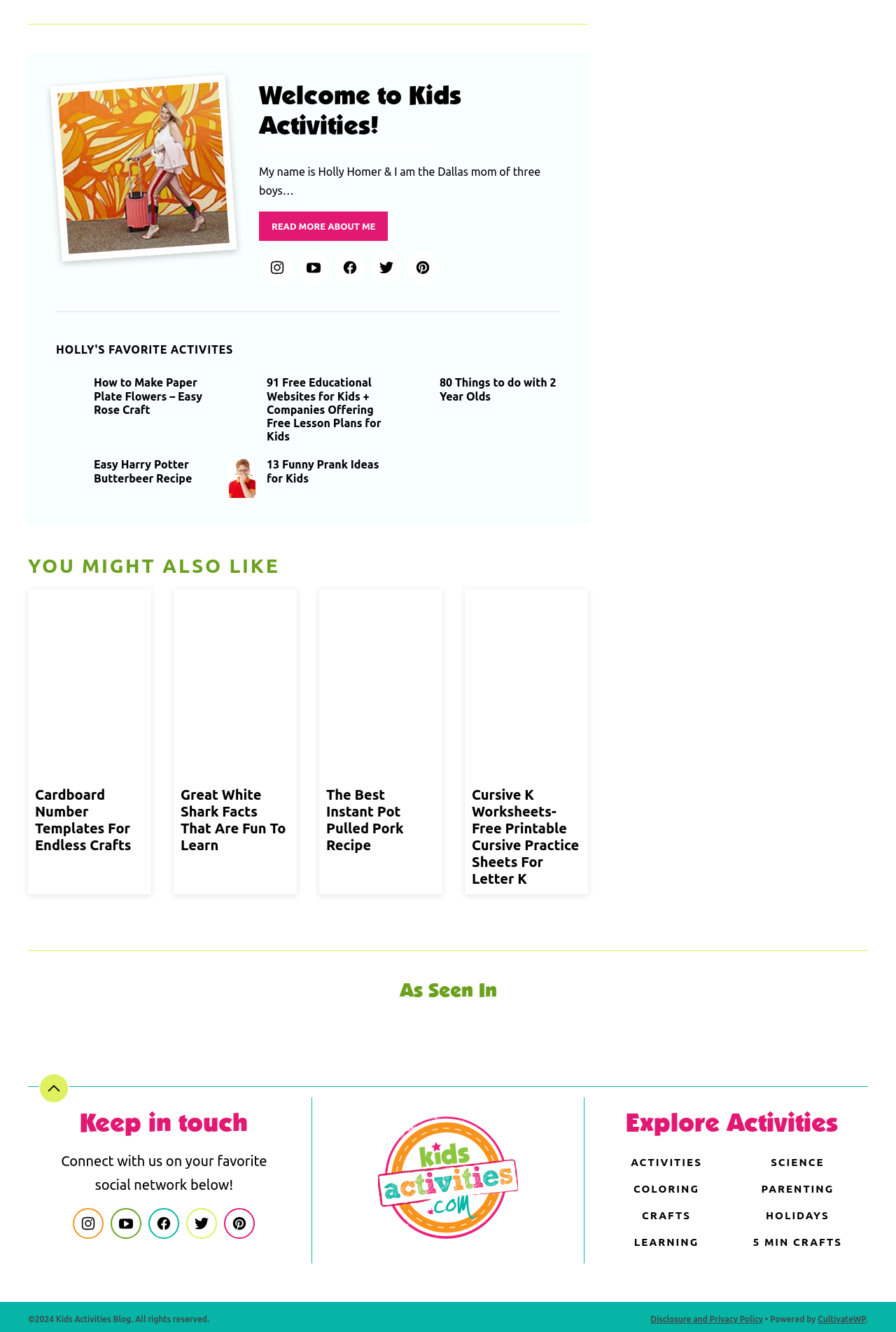Please locate the clickable area by providing the bounding box coordinates to follow this instruction: "Follow the 'Kids Activities' blog on Instagram".

[0.082, 0.907, 0.116, 0.93]